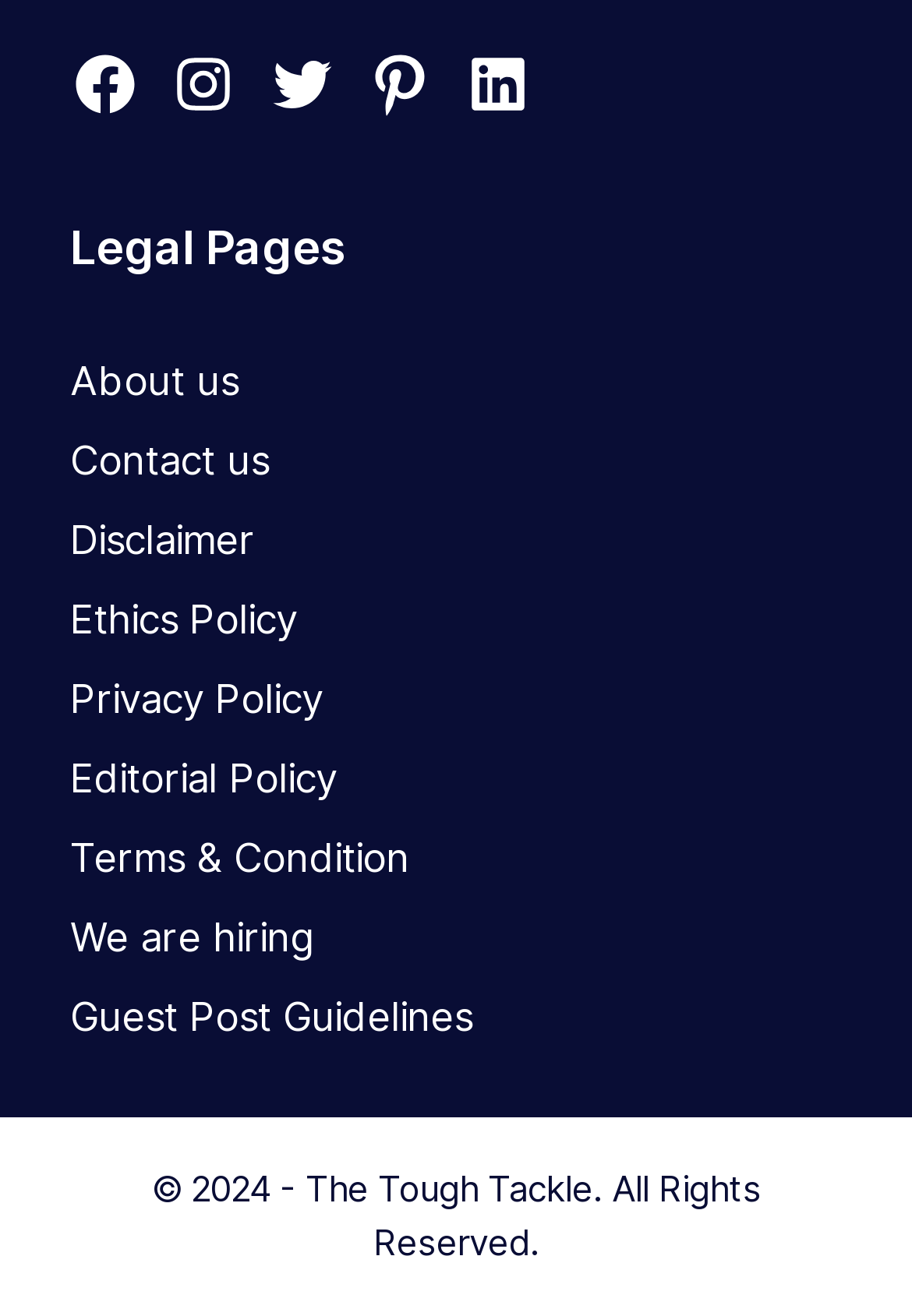Find the bounding box of the UI element described as follows: "Privacy Policy".

[0.077, 0.513, 0.354, 0.548]